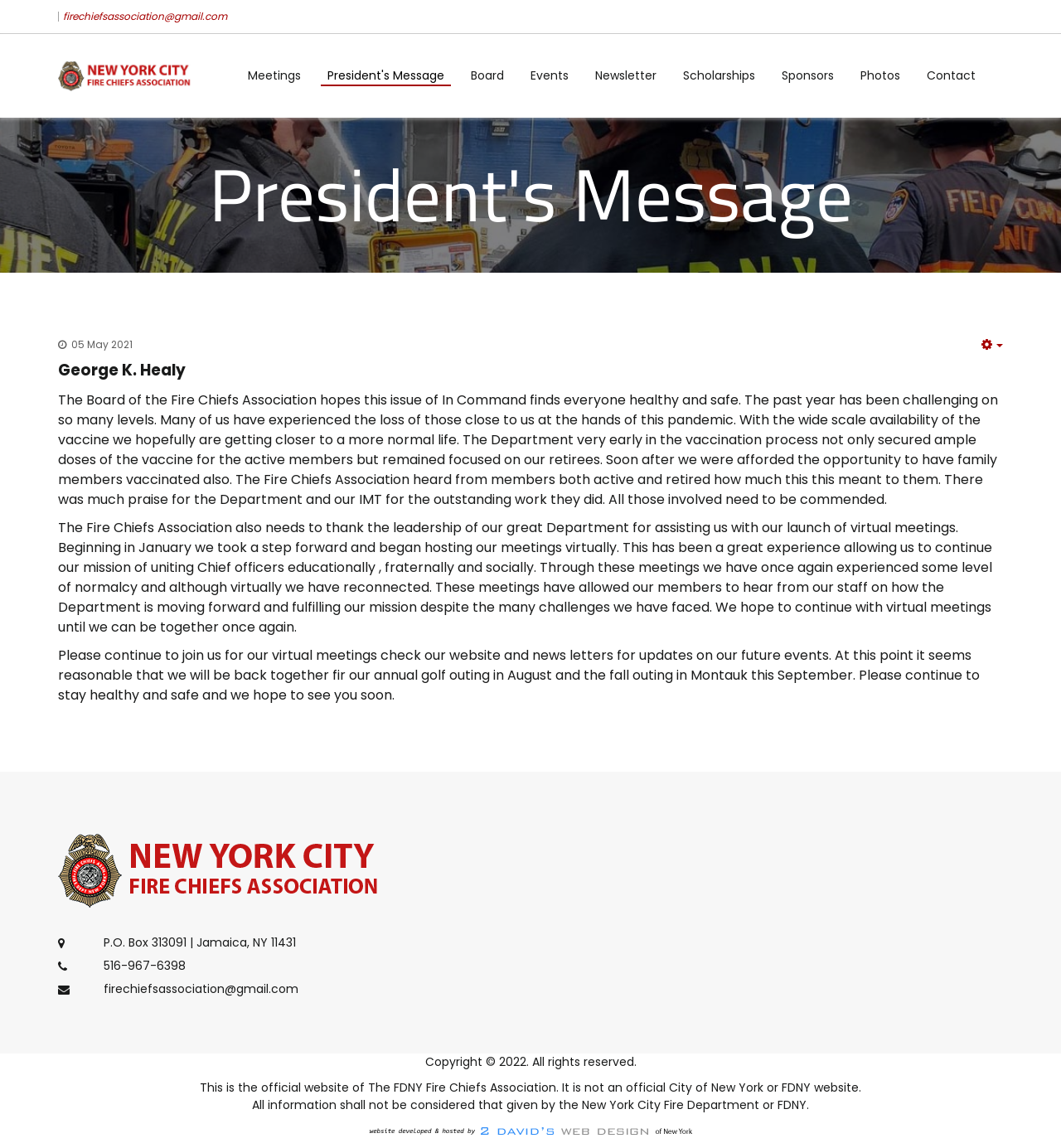Please give a succinct answer to the question in one word or phrase:
What is the purpose of the Fire Chiefs Association?

uniting Chief officers educationally, fraternally and socially